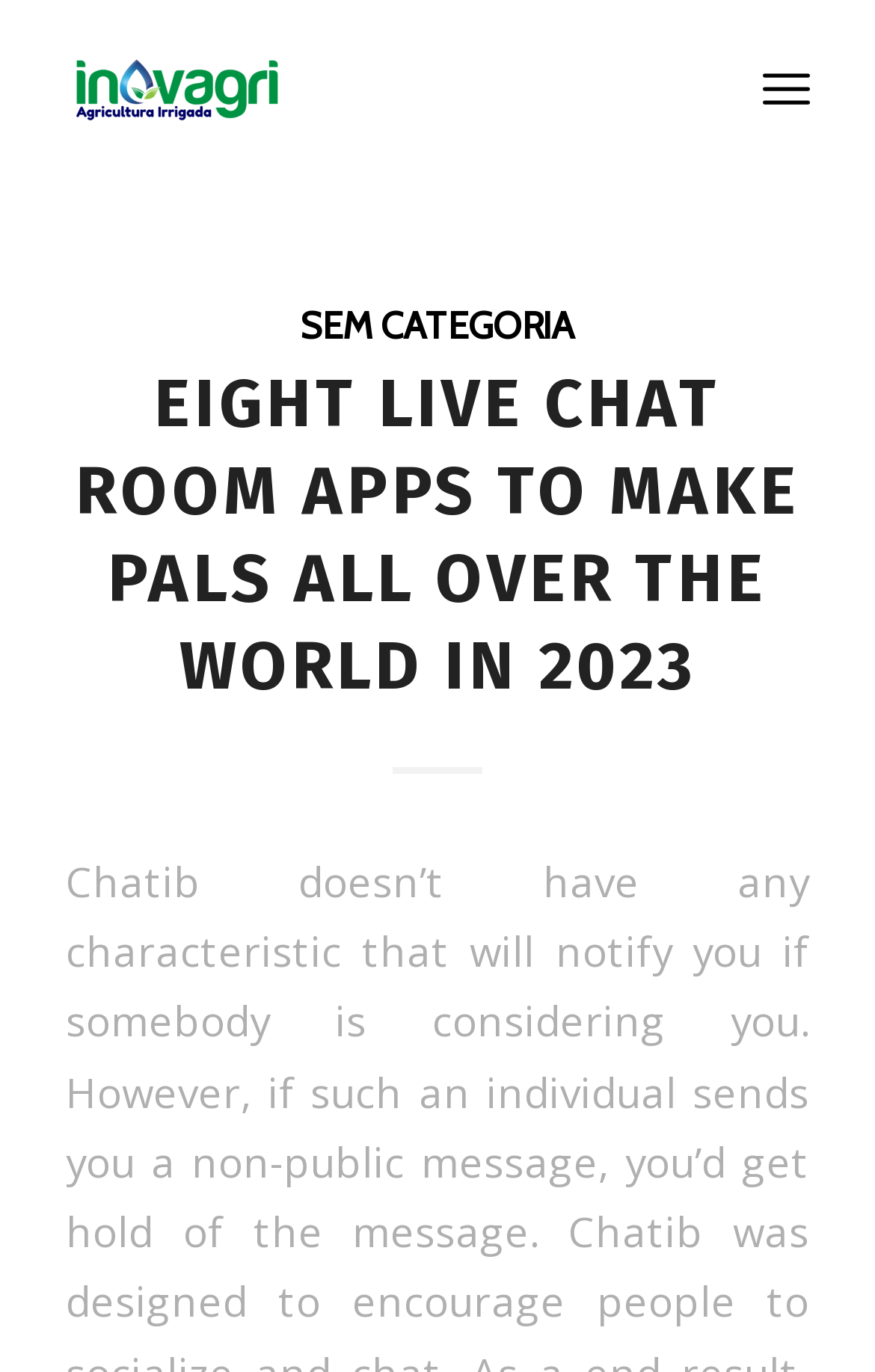Offer an in-depth caption of the entire webpage.

The webpage is about "Eight Live Chat Room Apps To Make Pals All Over The World In 2023" and appears to be an article or blog post. At the top left, there is a logo image of "Inovagri" with a link to the website. 

Below the logo, there is a main heading that reads "EIGHT LIVE CHAT ROOM APPS TO MAKE PALS ALL OVER THE WORLD IN 2023" which is also a link. To the right of the heading, there is a smaller link labeled "SEM CATEGORIA". 

At the top right corner, there is another link with no text description. The webpage seems to have a simple layout with a focus on the main heading and content.